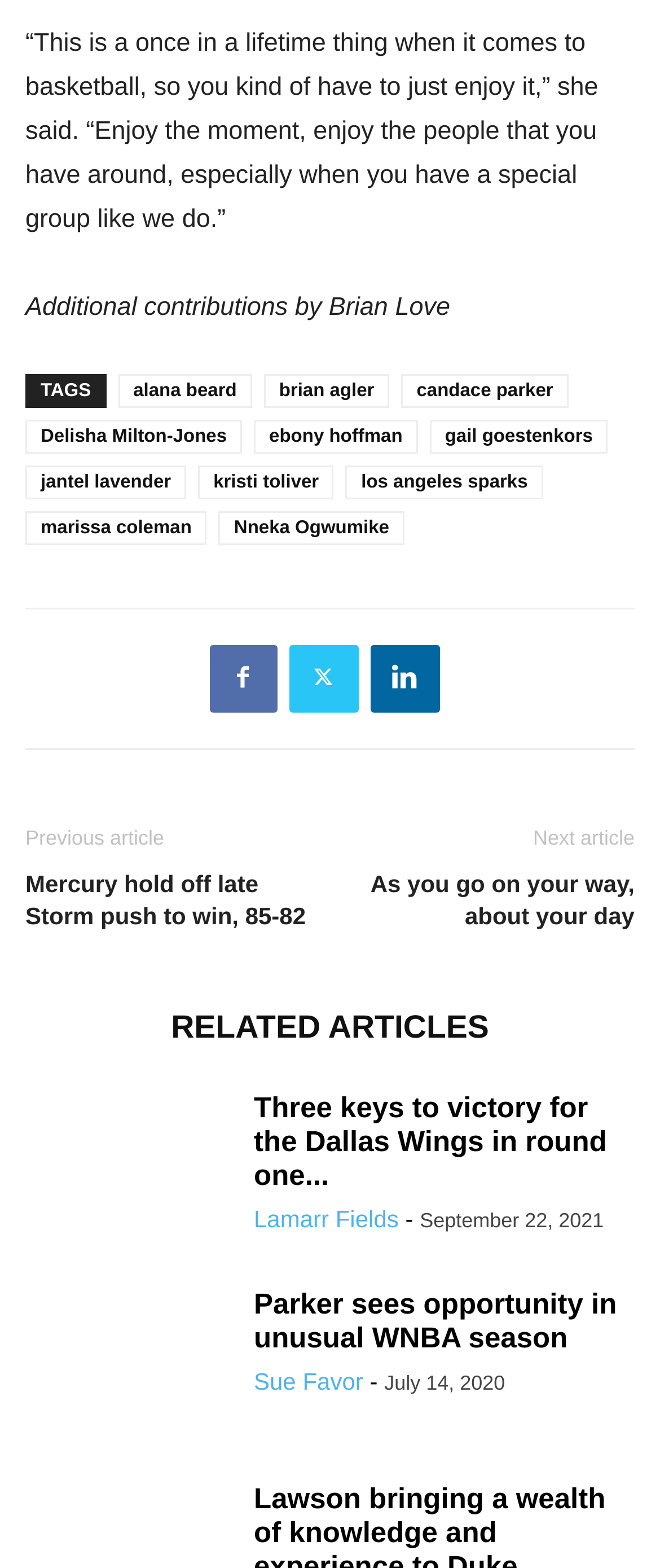Specify the bounding box coordinates of the area that needs to be clicked to achieve the following instruction: "Click on the 'alana beard' link".

[0.179, 0.238, 0.382, 0.26]